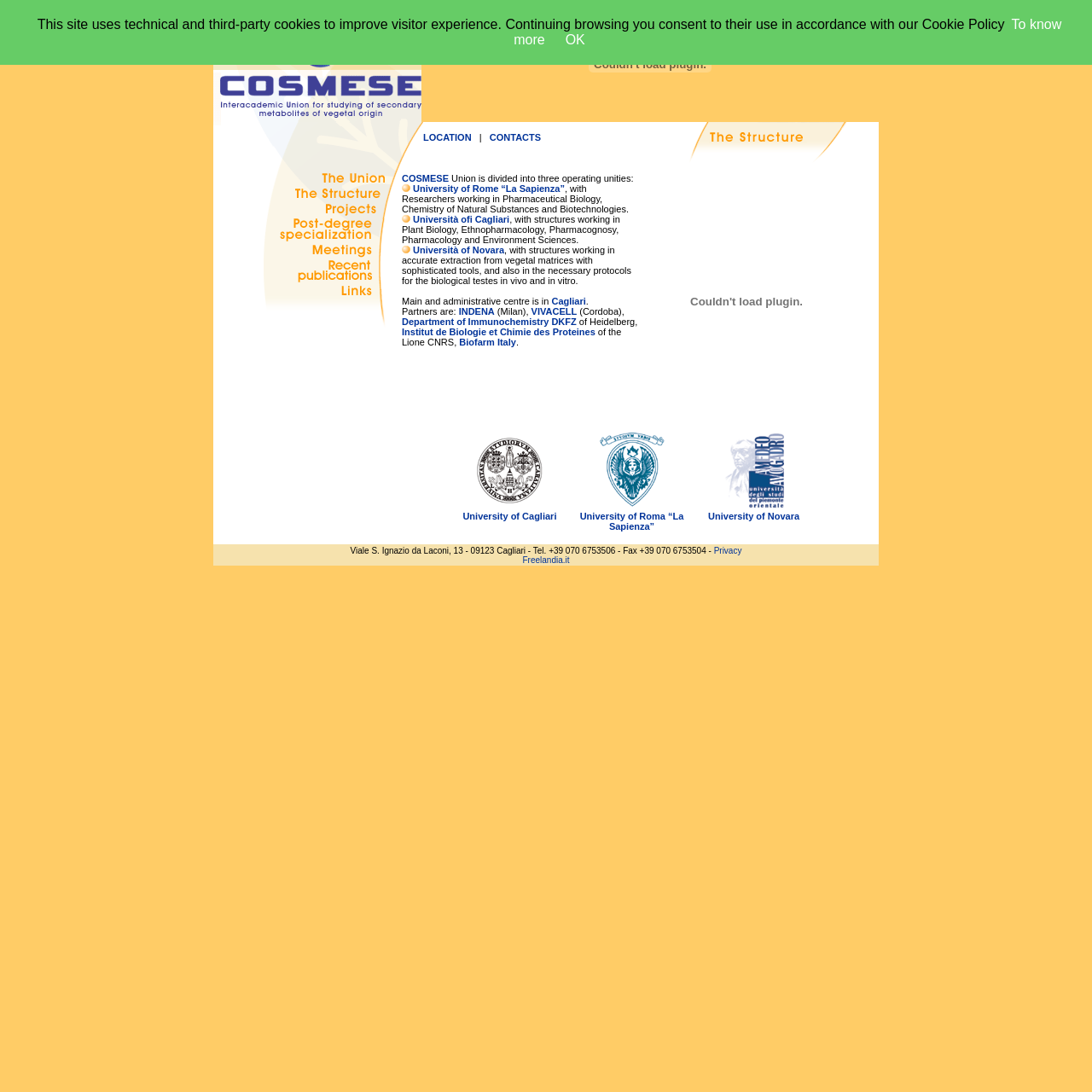What is the name of the union?
Please craft a detailed and exhaustive response to the question.

The name of the union is mentioned in the text as 'COSMESE Union is divided into three operating unities...'.